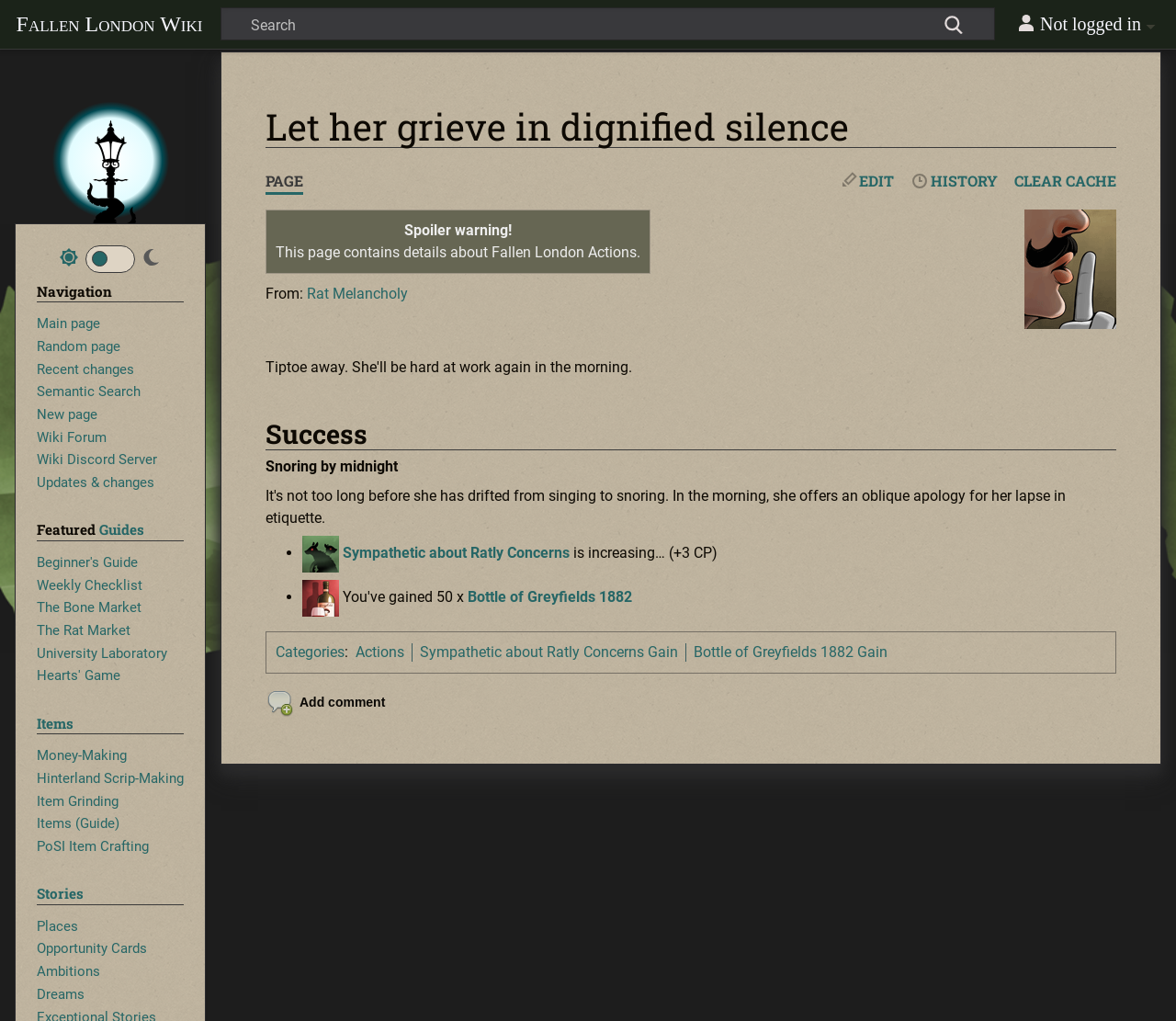Please identify the bounding box coordinates of the element I should click to complete this instruction: 'Toggle dark mode'. The coordinates should be given as four float numbers between 0 and 1, like this: [left, top, right, bottom].

[0.073, 0.24, 0.115, 0.267]